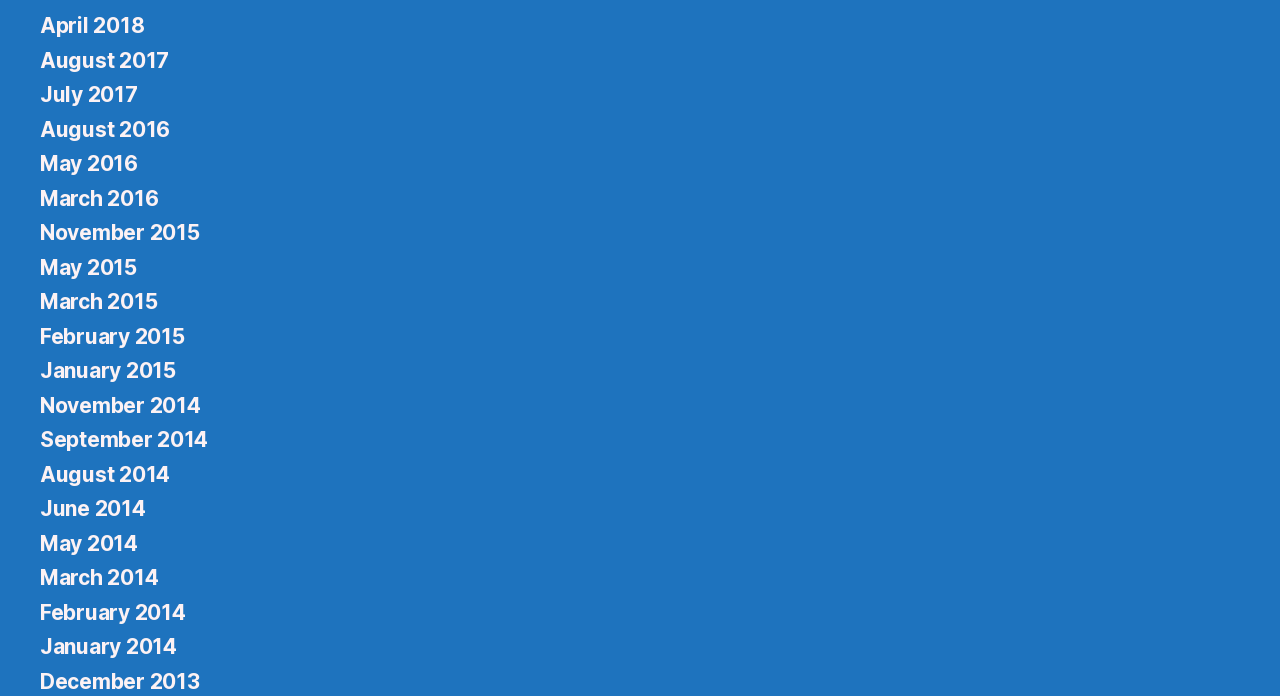What is the earliest month listed?
Answer with a single word or phrase by referring to the visual content.

January 2014